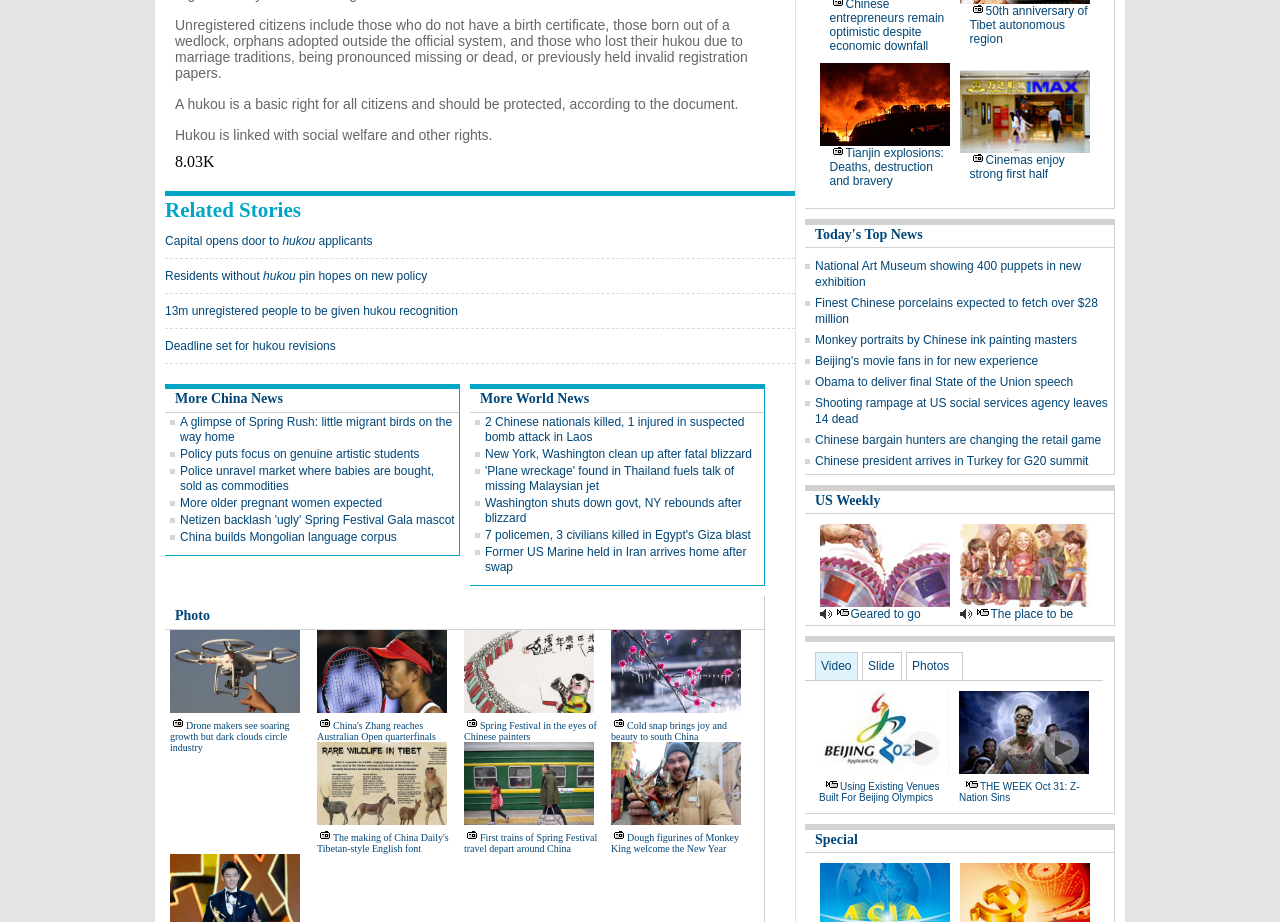Can you specify the bounding box coordinates of the area that needs to be clicked to fulfill the following instruction: "Go to Wiser Home"?

None